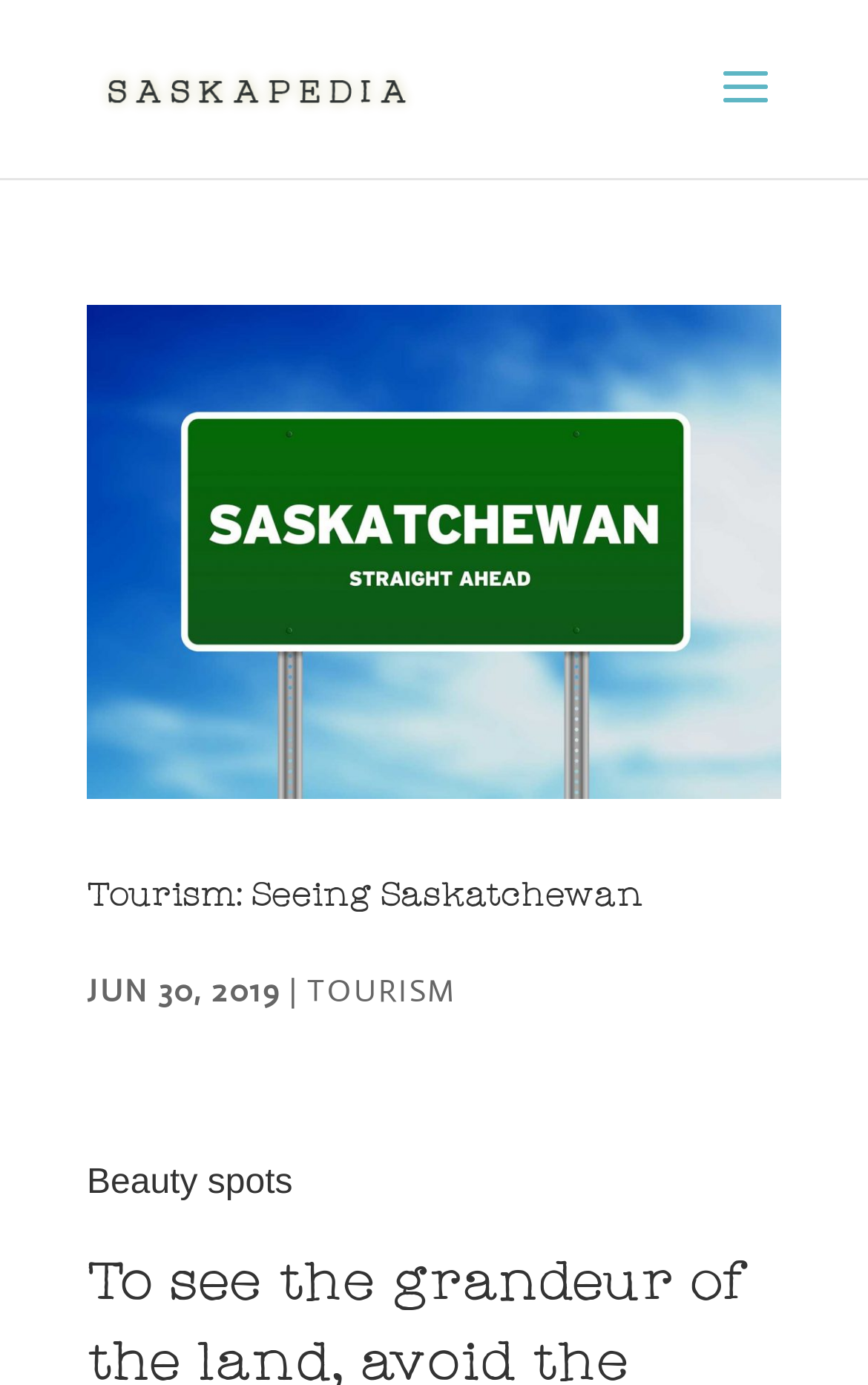Find and provide the bounding box coordinates for the UI element described here: "parent_node: Tourism: Seeing Saskatchewan". The coordinates should be given as four float numbers between 0 and 1: [left, top, right, bottom].

[0.1, 0.22, 0.9, 0.554]